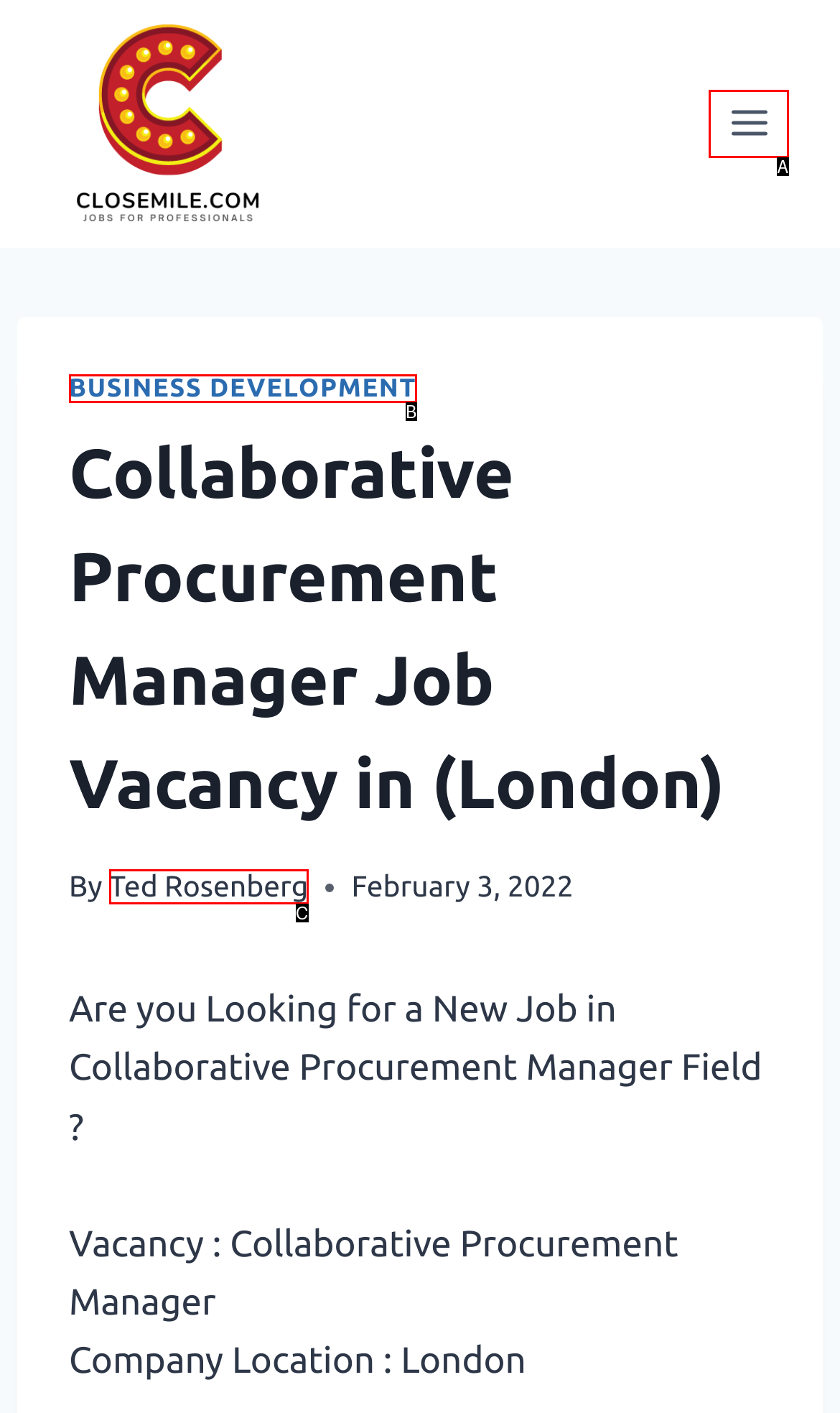From the available choices, determine which HTML element fits this description: Toggle Menu Respond with the correct letter.

A